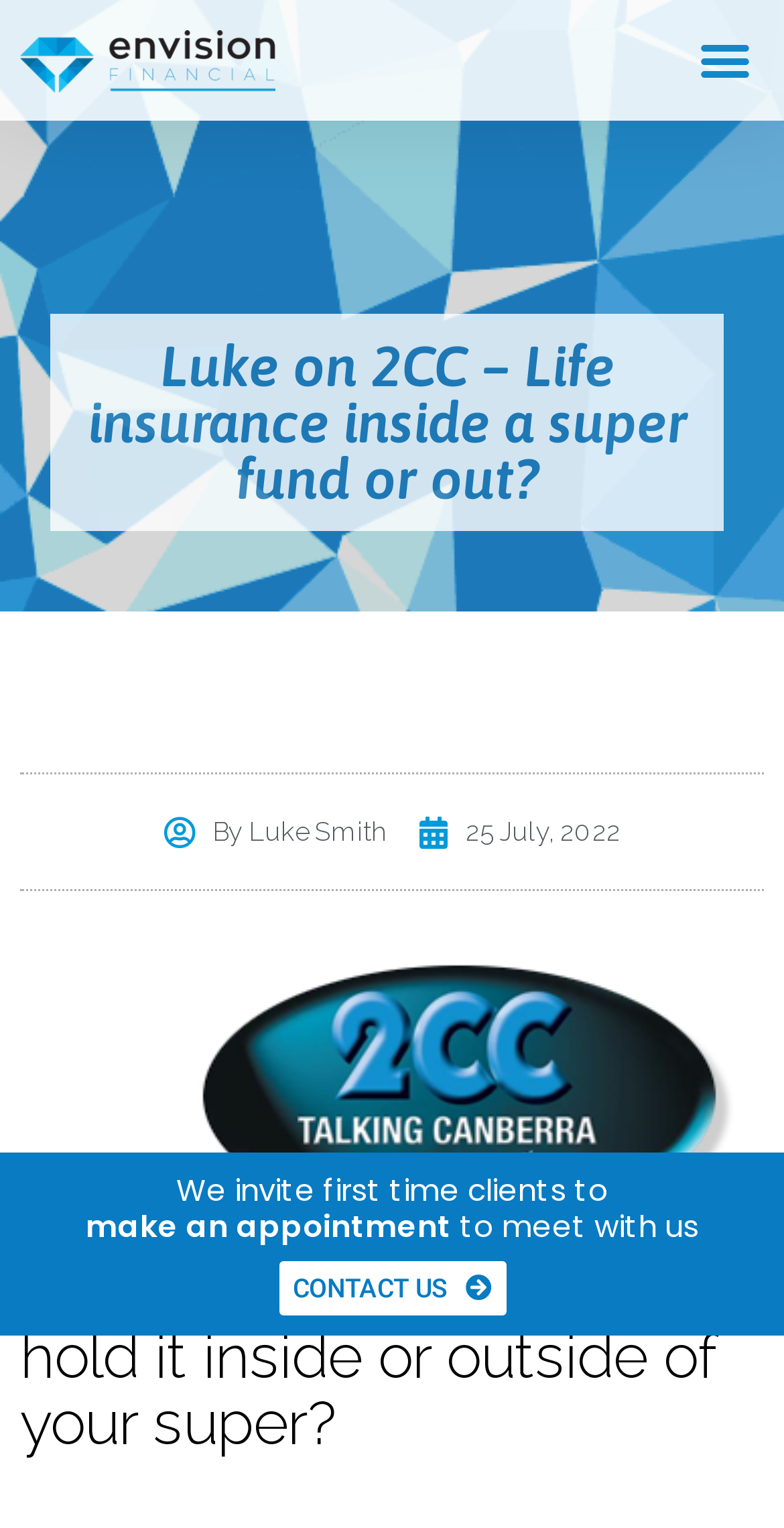Predict the bounding box of the UI element based on this description: "By Luke Smith".

[0.209, 0.527, 0.494, 0.562]